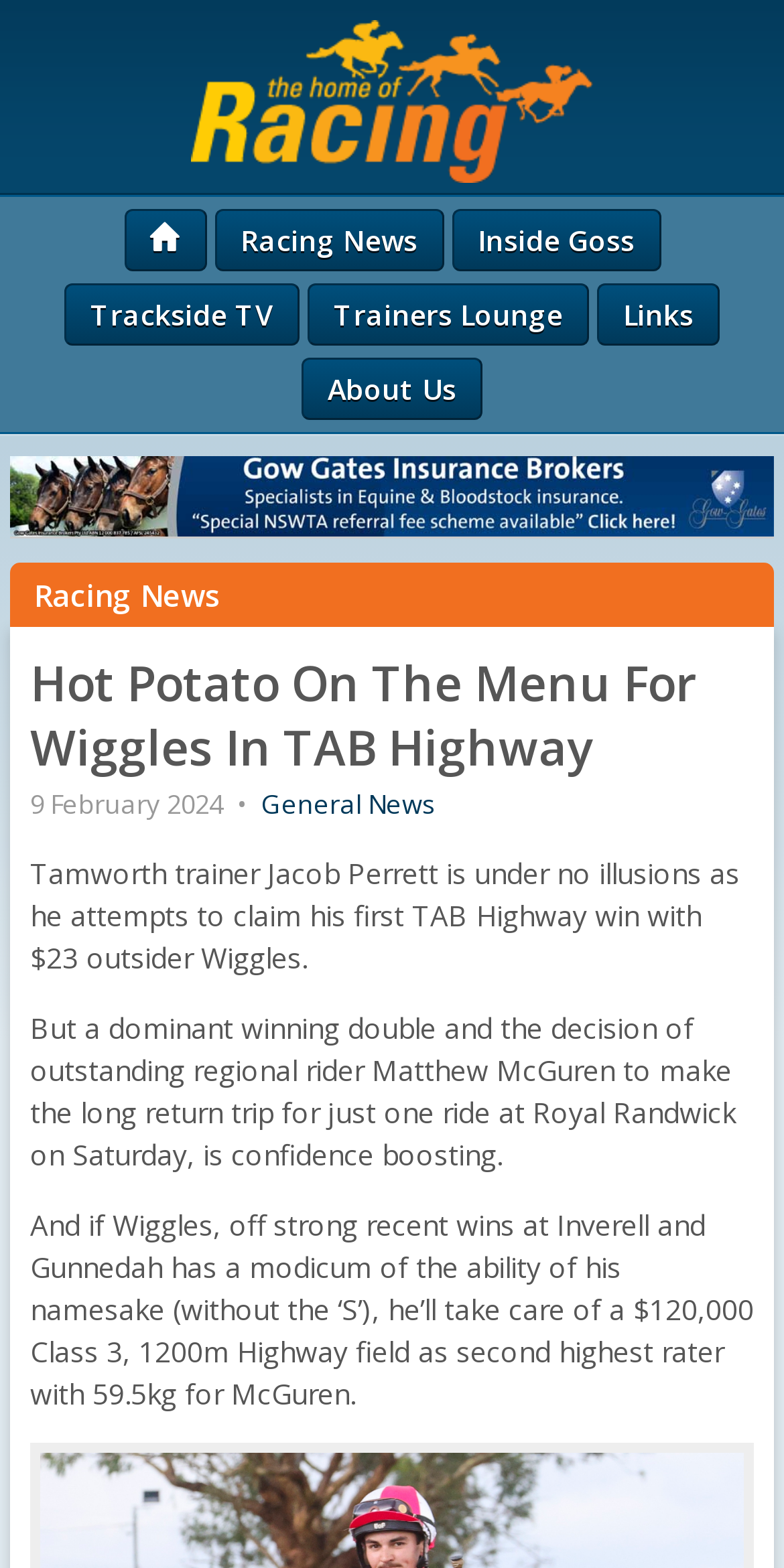What is the weight of the horse Wiggles in the upcoming race?
Use the image to give a comprehensive and detailed response to the question.

I found the answer by reading the article's content, specifically the sentence 'And if Wiggles, off strong recent wins at Inverell and Gunnedah has a modicum of the ability of his namesake (without the ‘S’), he’ll take care of a $120,000 Class 3, 1200m Highway field as second highest rater with 59.5kg for McGuren.'